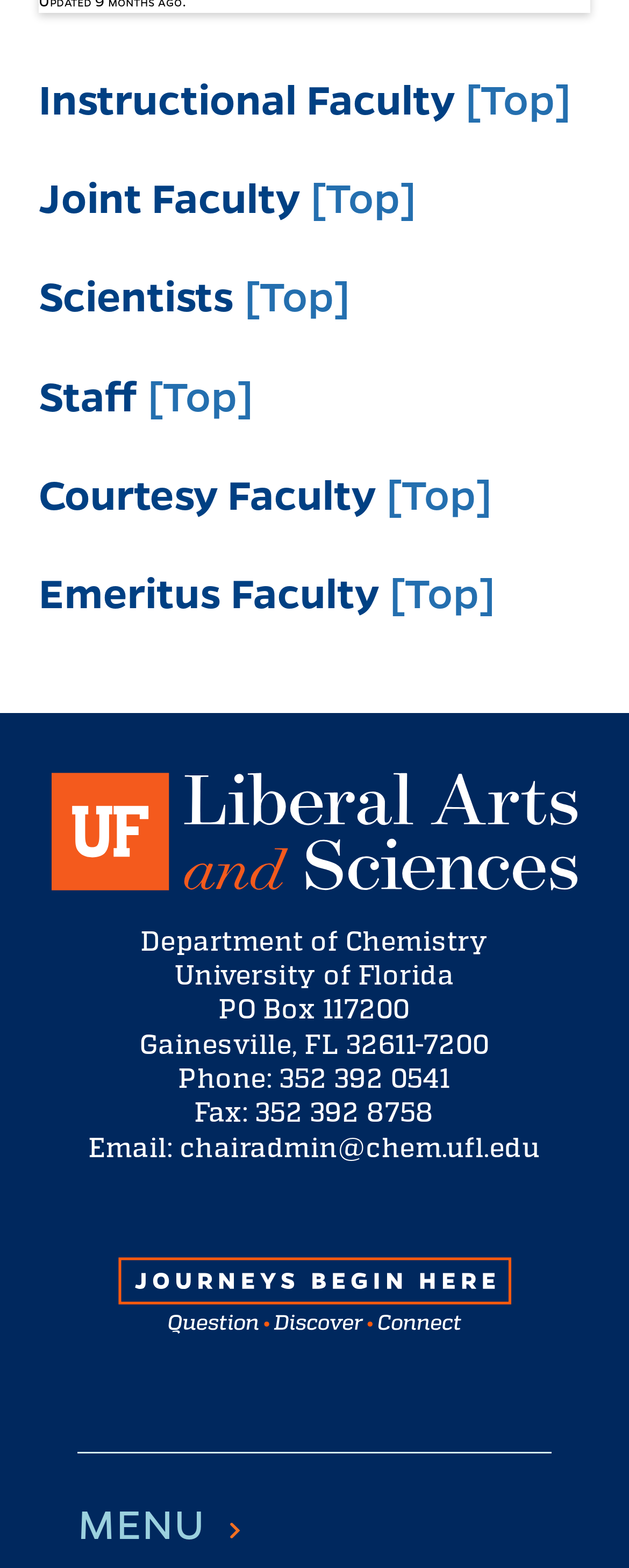Please respond to the question with a concise word or phrase:
What is the university's name?

University of Florida